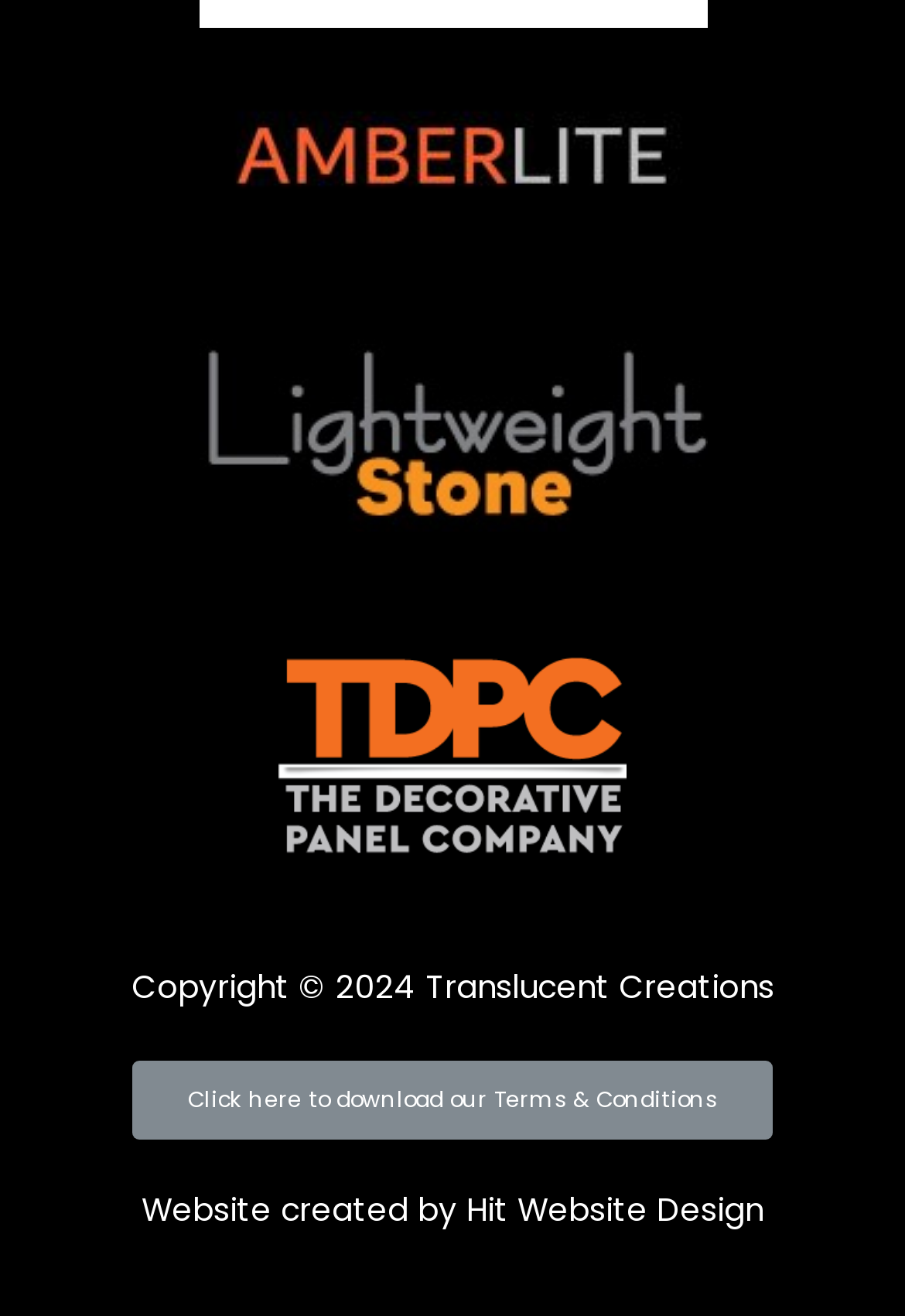Show the bounding box coordinates for the HTML element as described: "alt="lightweightstone logo"".

[0.026, 0.244, 0.974, 0.404]